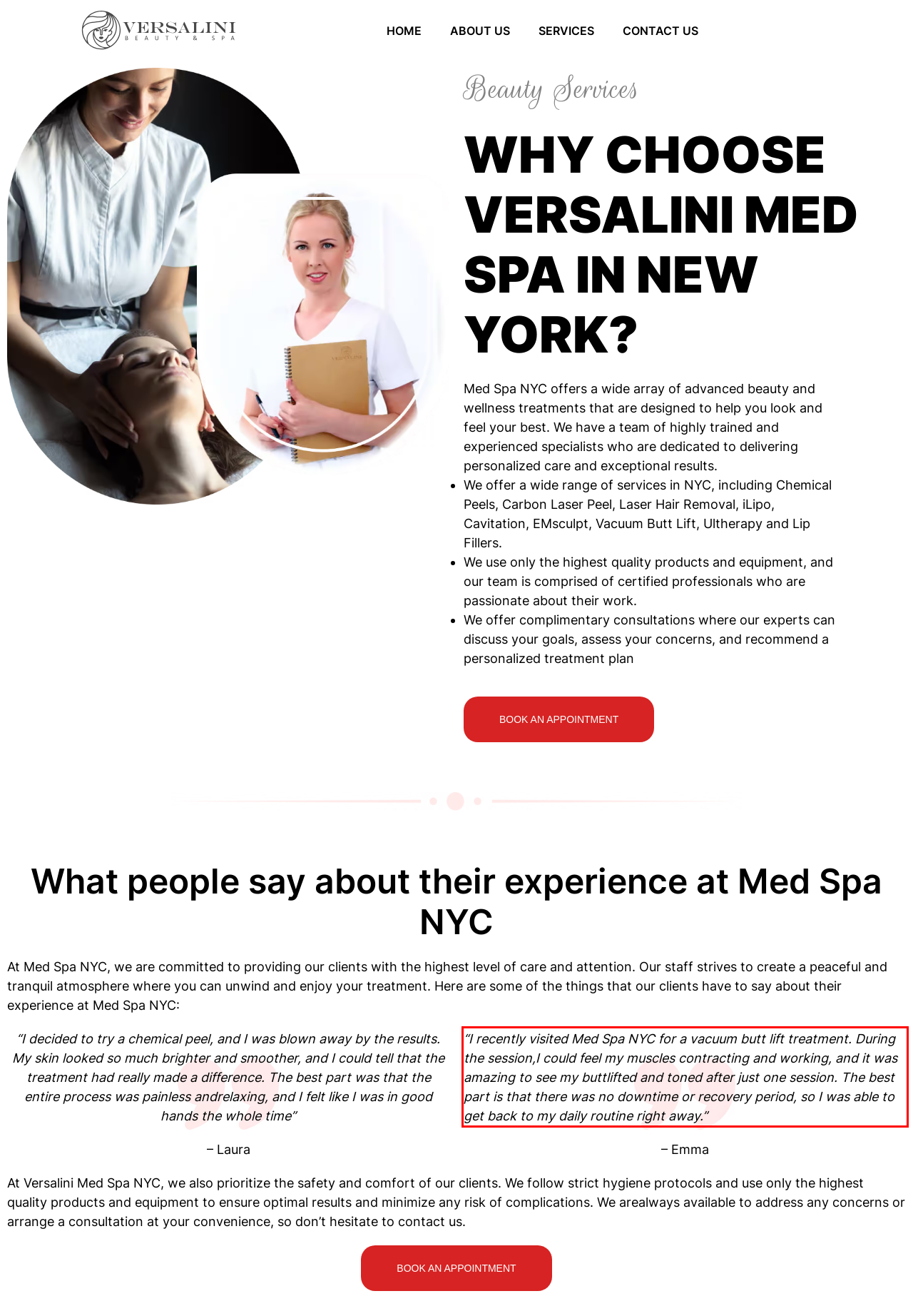You are presented with a screenshot containing a red rectangle. Extract the text found inside this red bounding box.

“I recently visited Med Spa NYC for a vacuum butt lift treatment. During the session,I could feel my muscles contracting and working, and it was amazing to see my buttlifted and toned after just one session. The best part is that there was no downtime or recovery period, so I was able to get back to my daily routine right away.”